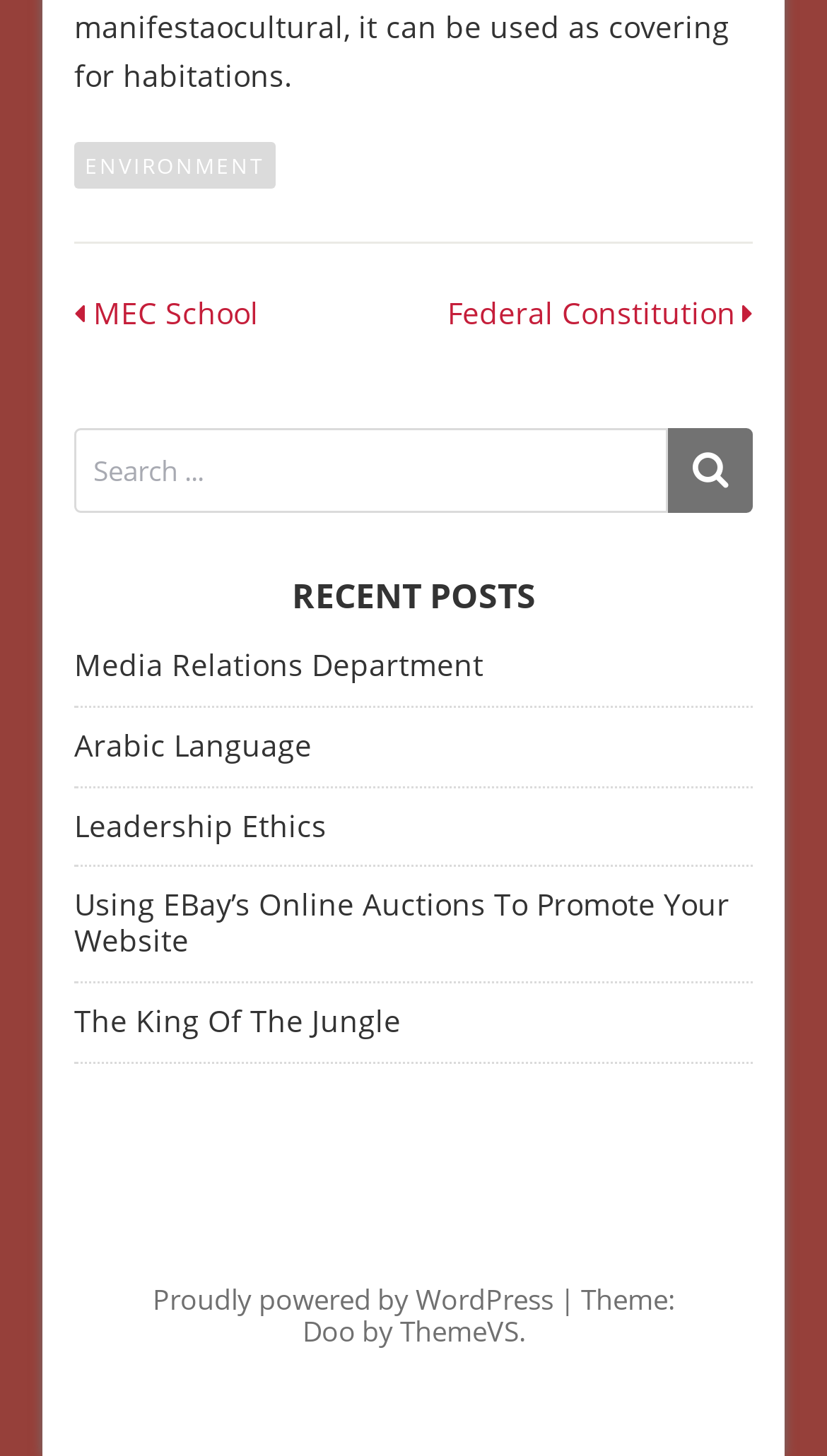What is the name of the school?
Refer to the screenshot and respond with a concise word or phrase.

MEC School